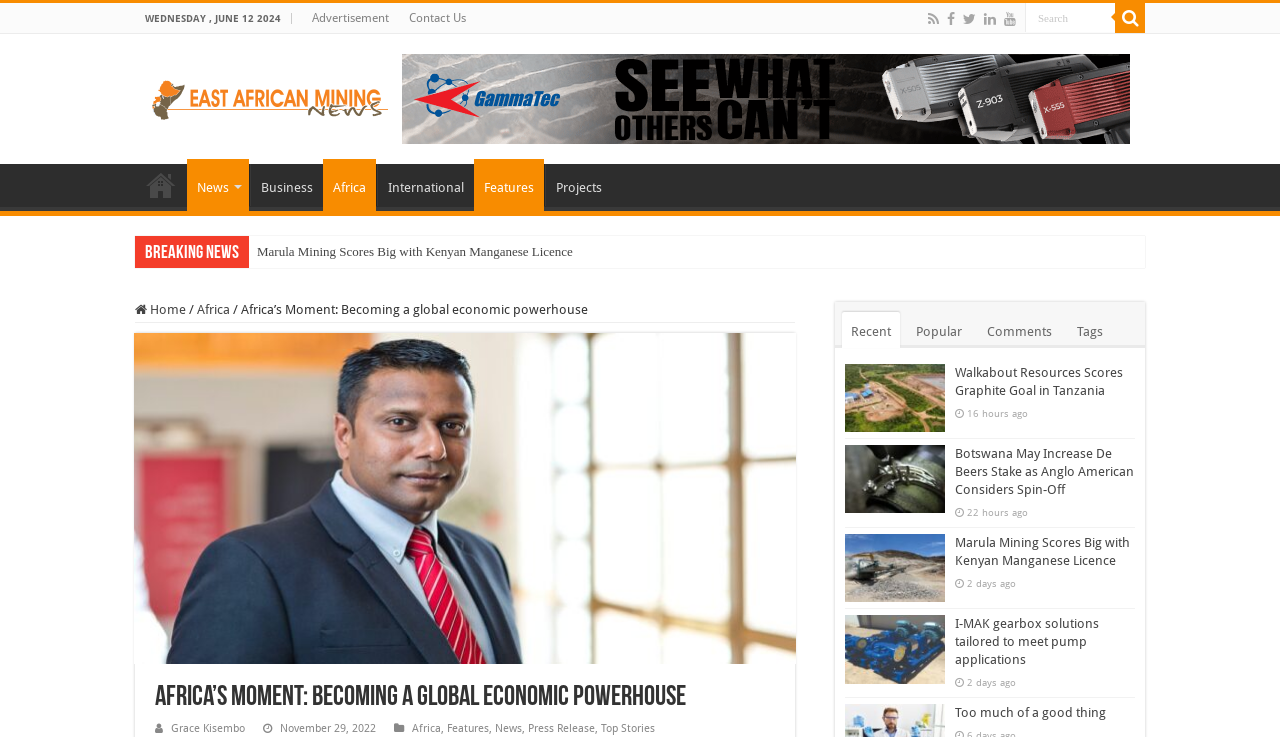Please identify the bounding box coordinates of the clickable area that will fulfill the following instruction: "View the article about Africa’s Moment: Becoming a global economic powerhouse". The coordinates should be in the format of four float numbers between 0 and 1, i.e., [left, top, right, bottom].

[0.188, 0.41, 0.459, 0.43]